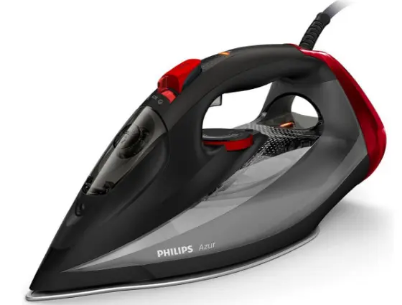What is the purpose of the drip-stop technology?
Please answer the question as detailed as possible.

The drip-stop technology is an innovative feature of the Philips Azur Steam Iron that minimizes the risk of water stains on garments, ensuring that the ironing process is efficient and effective.